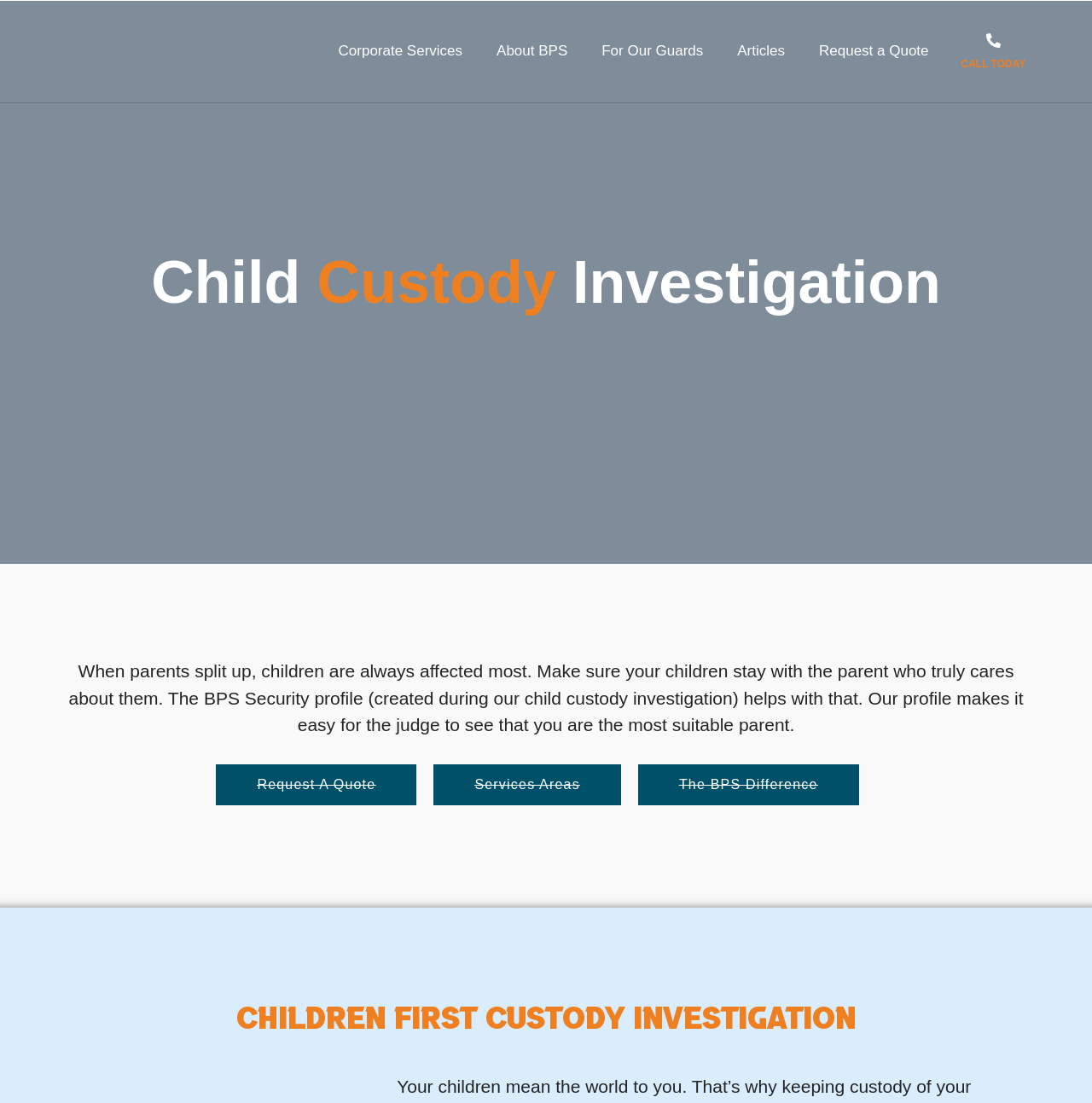Determine the bounding box coordinates of the UI element that matches the following description: "Articles". The coordinates should be four float numbers between 0 and 1 in the format [left, top, right, bottom].

[0.66, 0.029, 0.734, 0.064]